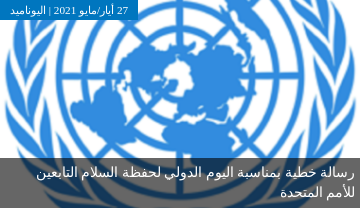Give a one-word or phrase response to the following question: What is the purpose of the message in the image?

To commemorate the International Day of UN Peacekeepers